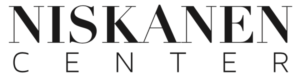Analyze the image and provide a detailed caption.

The image features the logo of the Niskanen Center, showcasing the name in bold, modern typography. The letters are predominantly in a clean black font, with "NISKANEN" prominently displayed in a larger size, while "CENTER" is positioned beneath it in a smaller font. This logo represents the Niskanen Center, a think tank focused on public policy analysis and advocating for market-oriented solutions to various societal issues. The minimalist design reflects the organization's commitment to clear and impactful communication in public discourse.